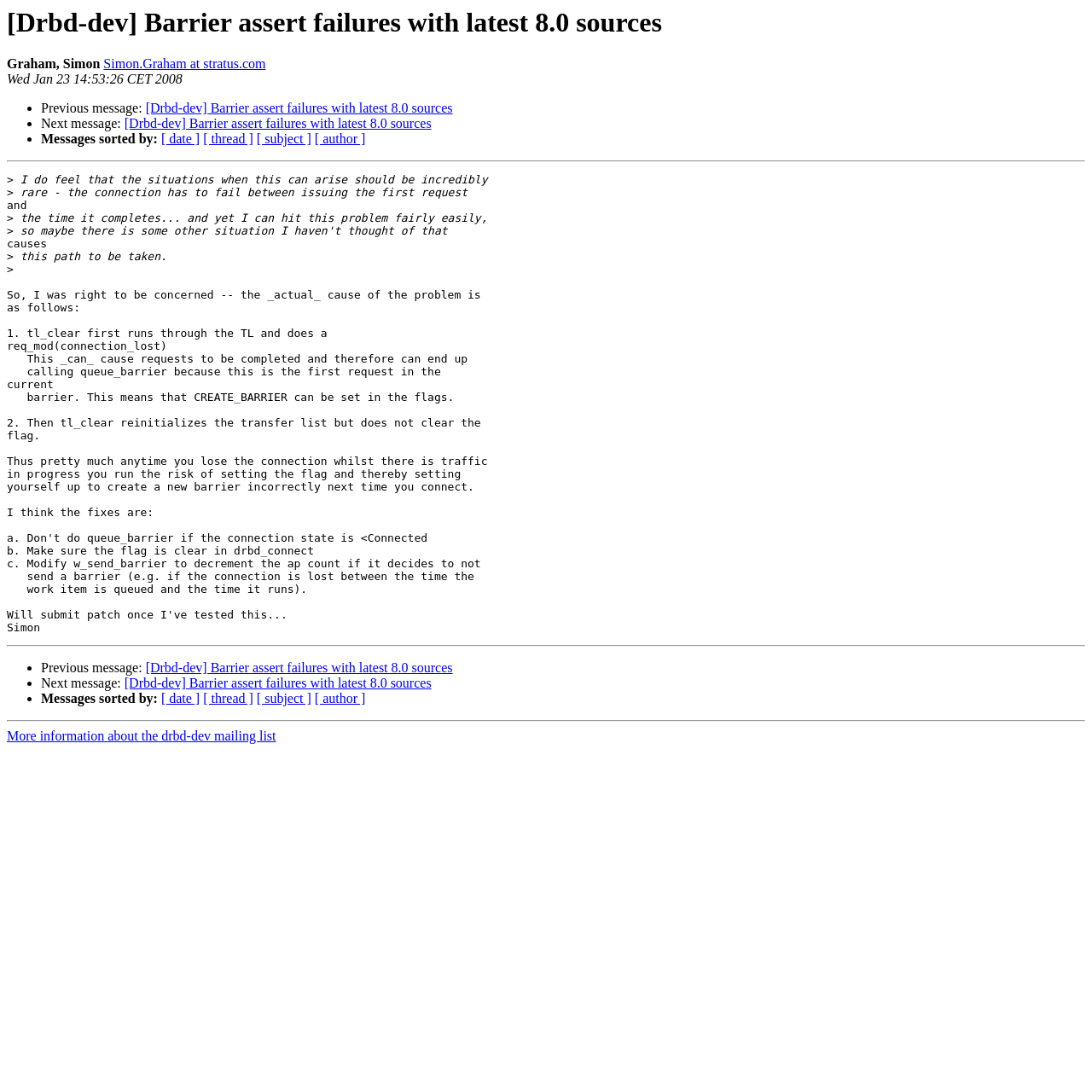Please specify the bounding box coordinates for the clickable region that will help you carry out the instruction: "View previous message".

[0.038, 0.093, 0.133, 0.106]